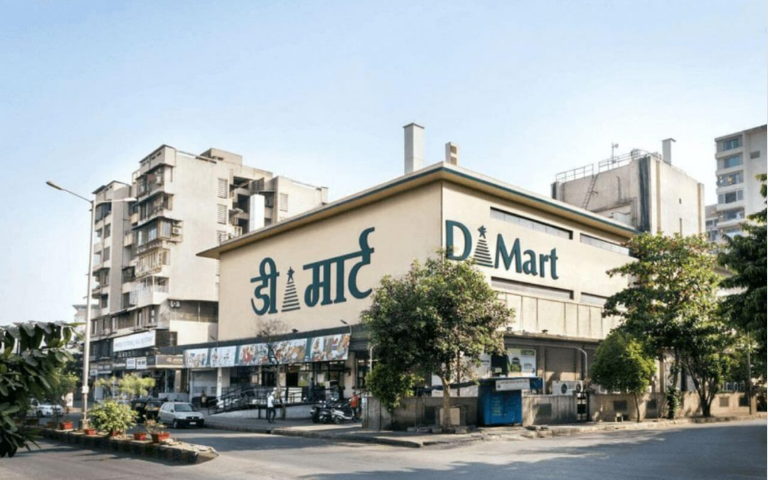Please provide a one-word or phrase answer to the question: 
Are the trees and shrubs surrounding the store?

Yes